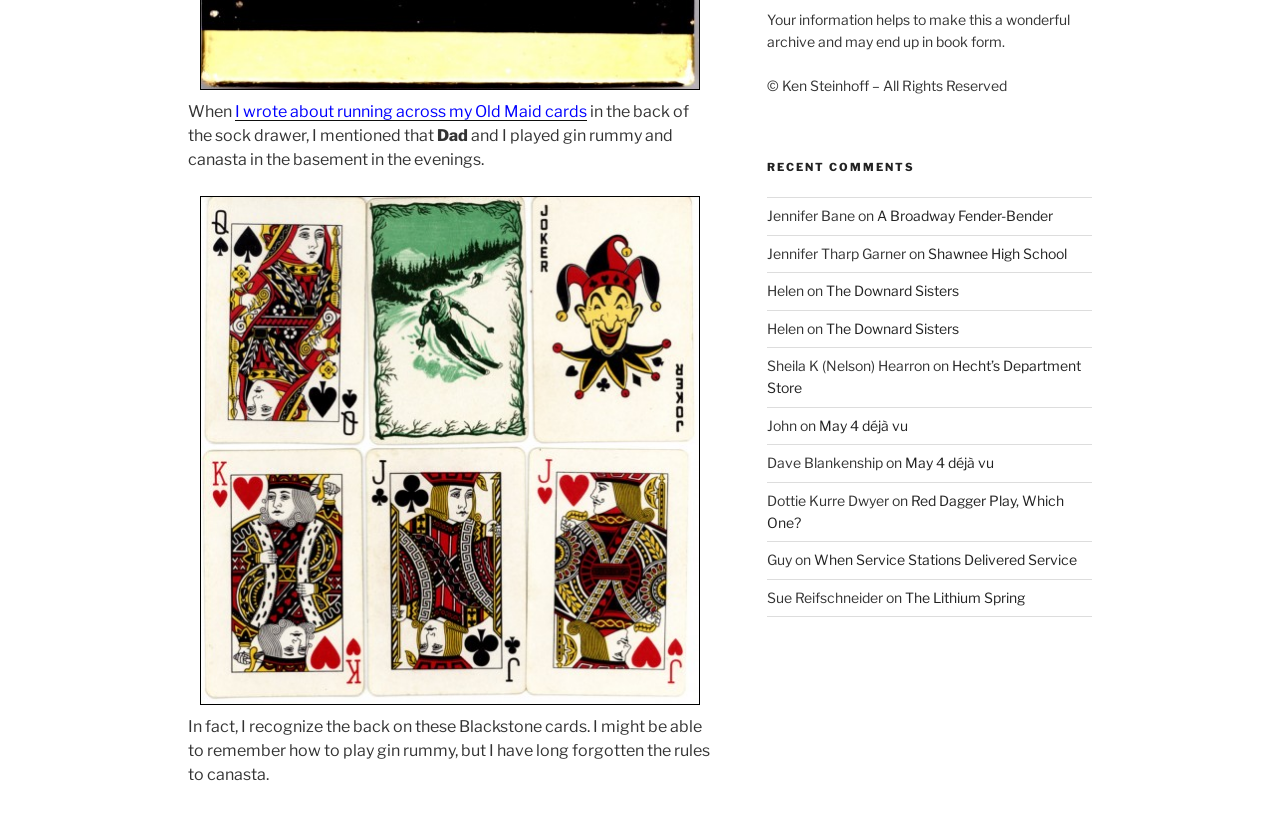What is the author's name?
Using the image, elaborate on the answer with as much detail as possible.

The author's name is mentioned in the copyright notice at the bottom of the page, which reads '© Ken Steinhoff – All Rights Reserved'.